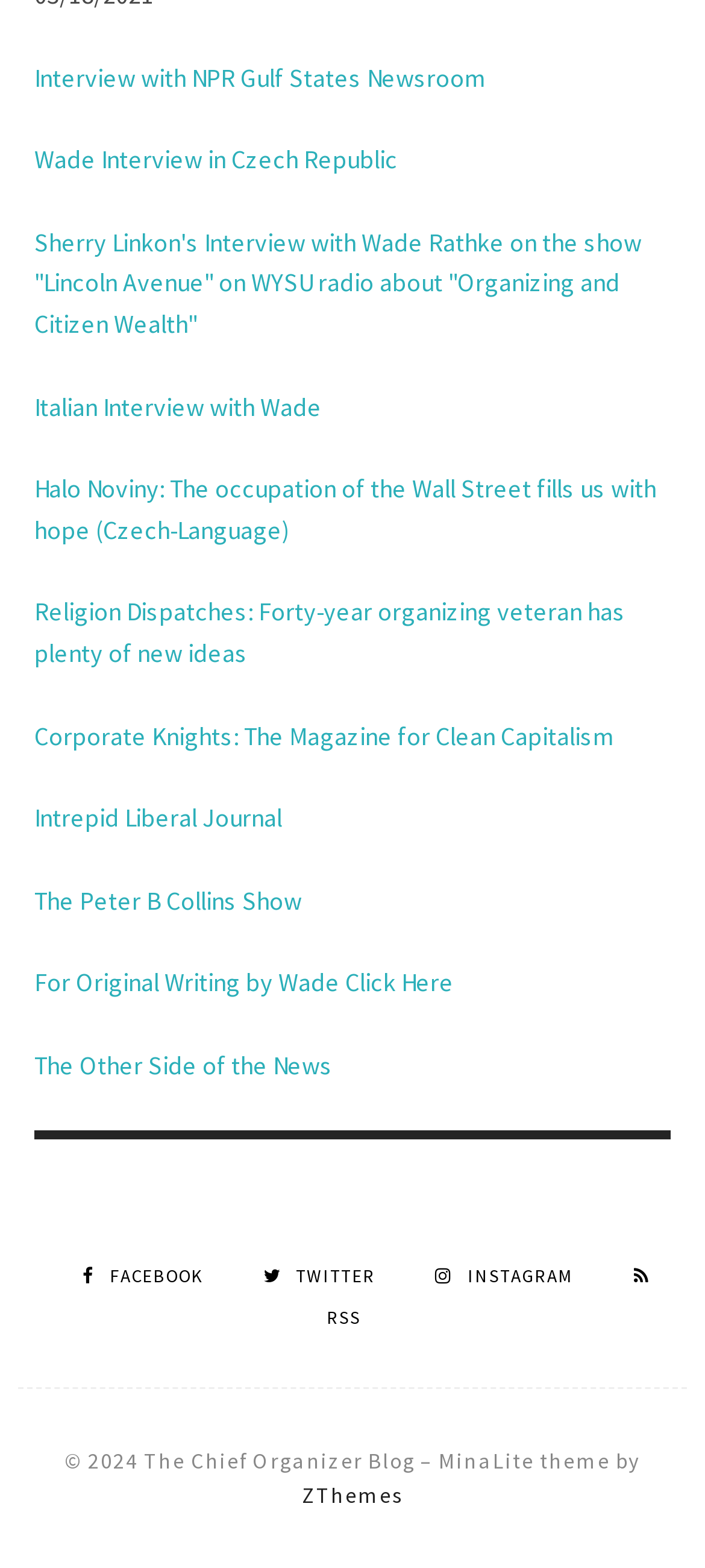Please identify the bounding box coordinates of the element I need to click to follow this instruction: "Go to ZThemes website".

[0.428, 0.945, 0.572, 0.962]